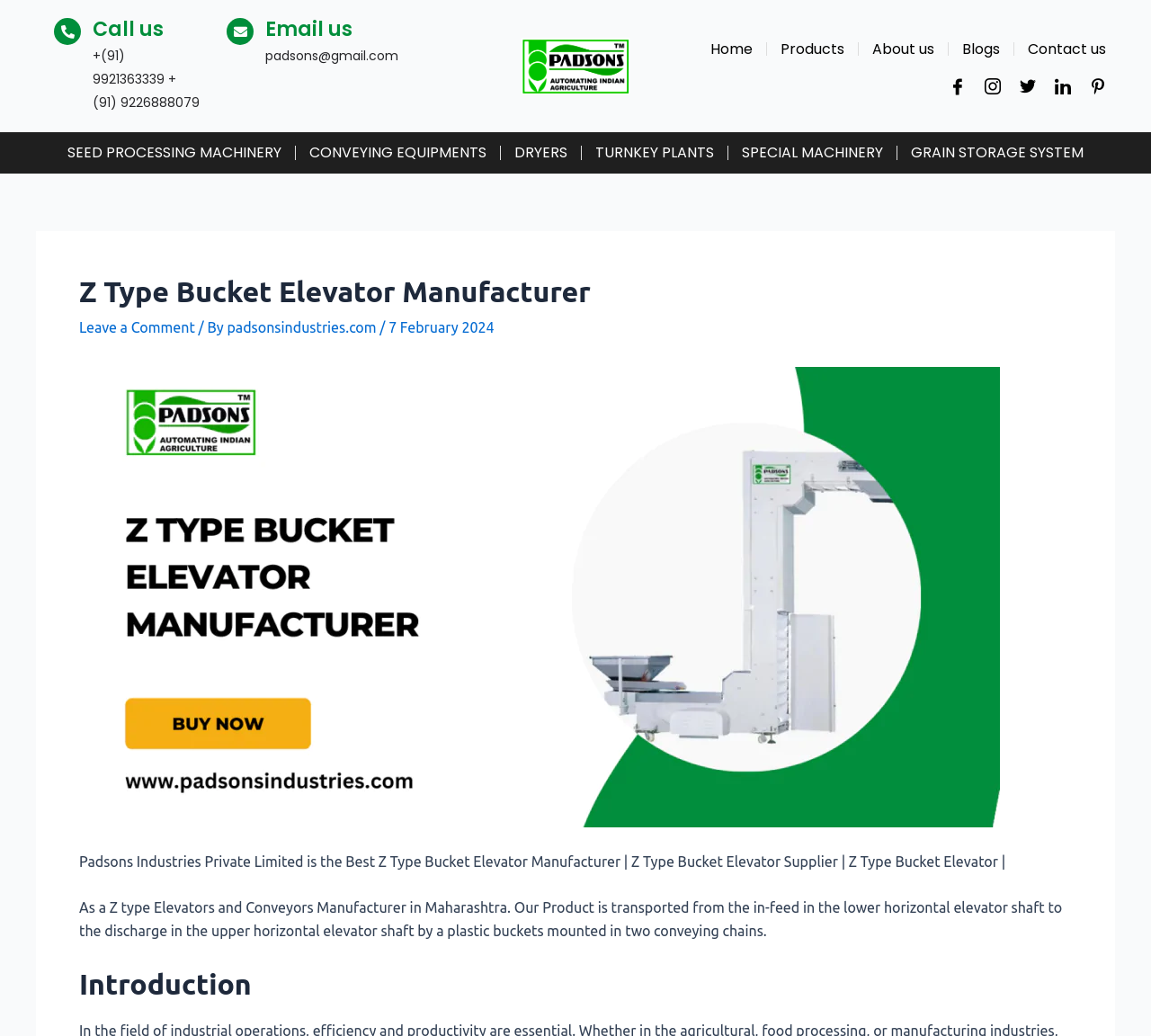Please find the bounding box coordinates of the element that must be clicked to perform the given instruction: "Email us". The coordinates should be four float numbers from 0 to 1, i.e., [left, top, right, bottom].

[0.231, 0.017, 0.346, 0.04]